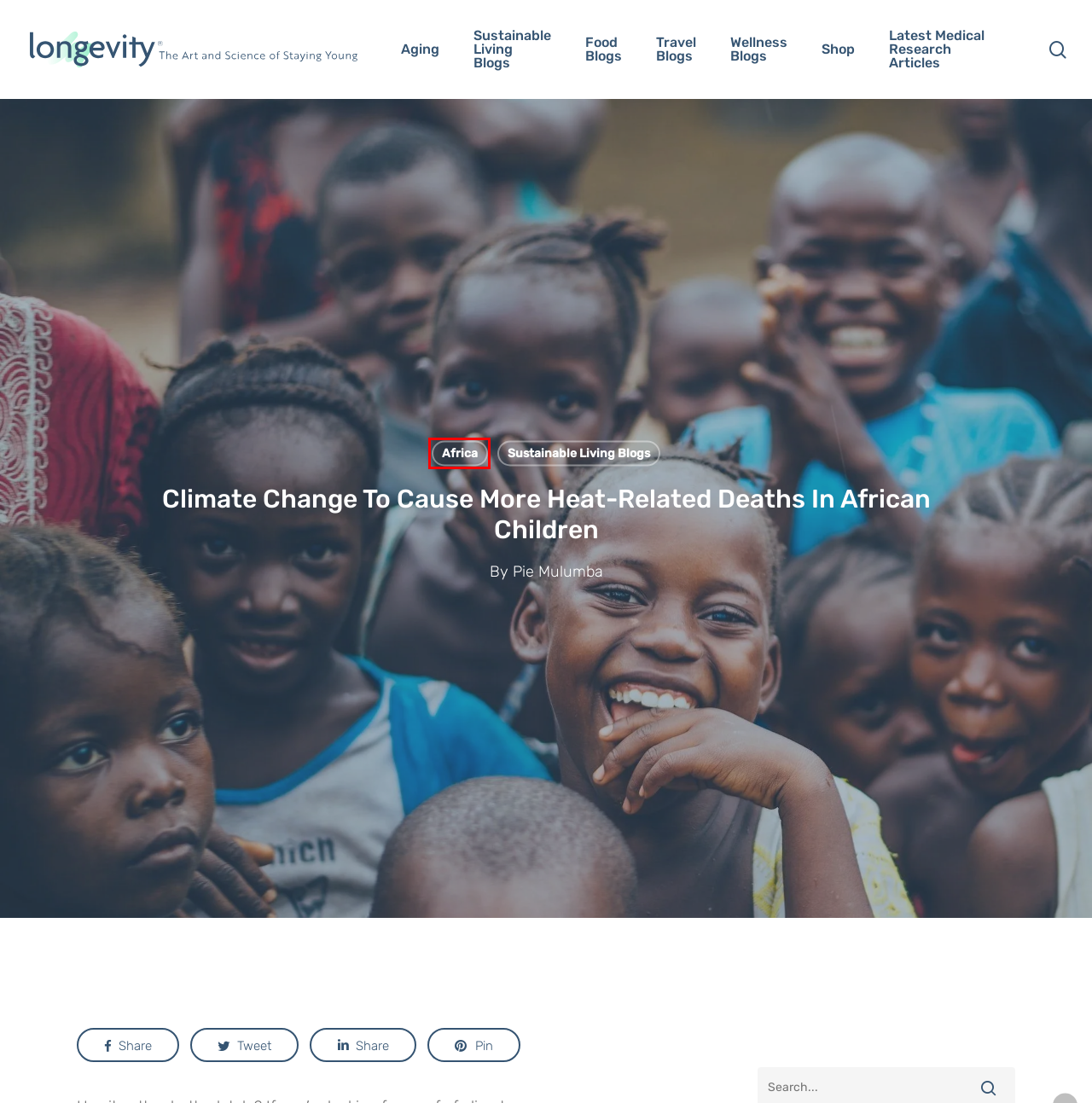Analyze the webpage screenshot with a red bounding box highlighting a UI element. Select the description that best matches the new webpage after clicking the highlighted element. Here are the options:
A. Anti-Aging Blog: Tips & Techniques for Beauty - Longevity LIVE
B. Best Travel Destinations and Tips - Longevity LIVE
C. Africa Archives - Longevity LIVE
D. Sustainable Living: Embrace a Greener Lifestyle - Longevity LIVE
E. Nutritious & Healthy Food Blogs & Tips - Longevity LIVE
F. Longevity LIVE - The Art and Science of Staying Young
G. Shop - Longevity LIVE
H. Current Medical Research Articles - Longevity LIVE

C